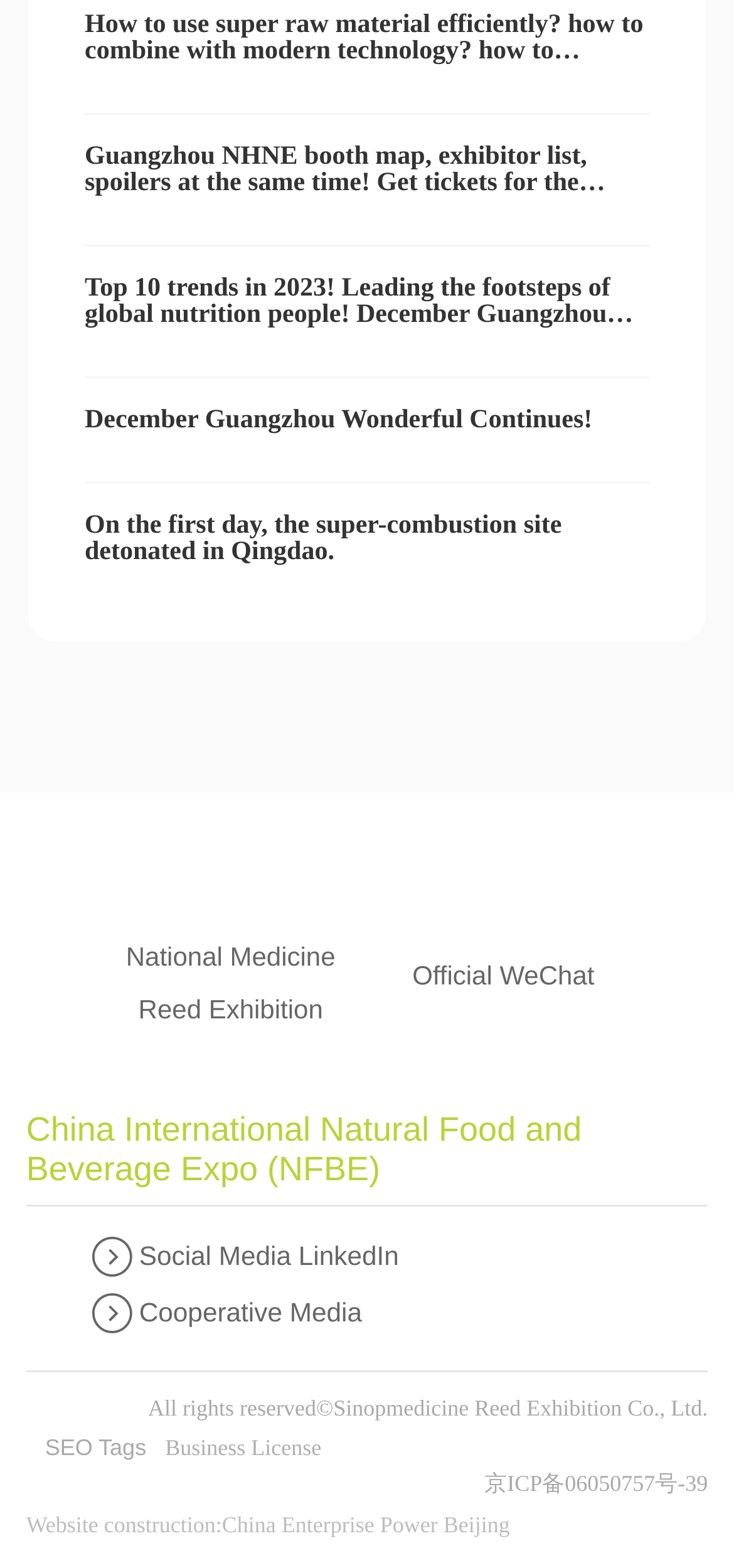Locate the bounding box coordinates of the element you need to click to accomplish the task described by this instruction: "Visit the LinkedIn social media page".

[0.19, 0.792, 0.543, 0.811]